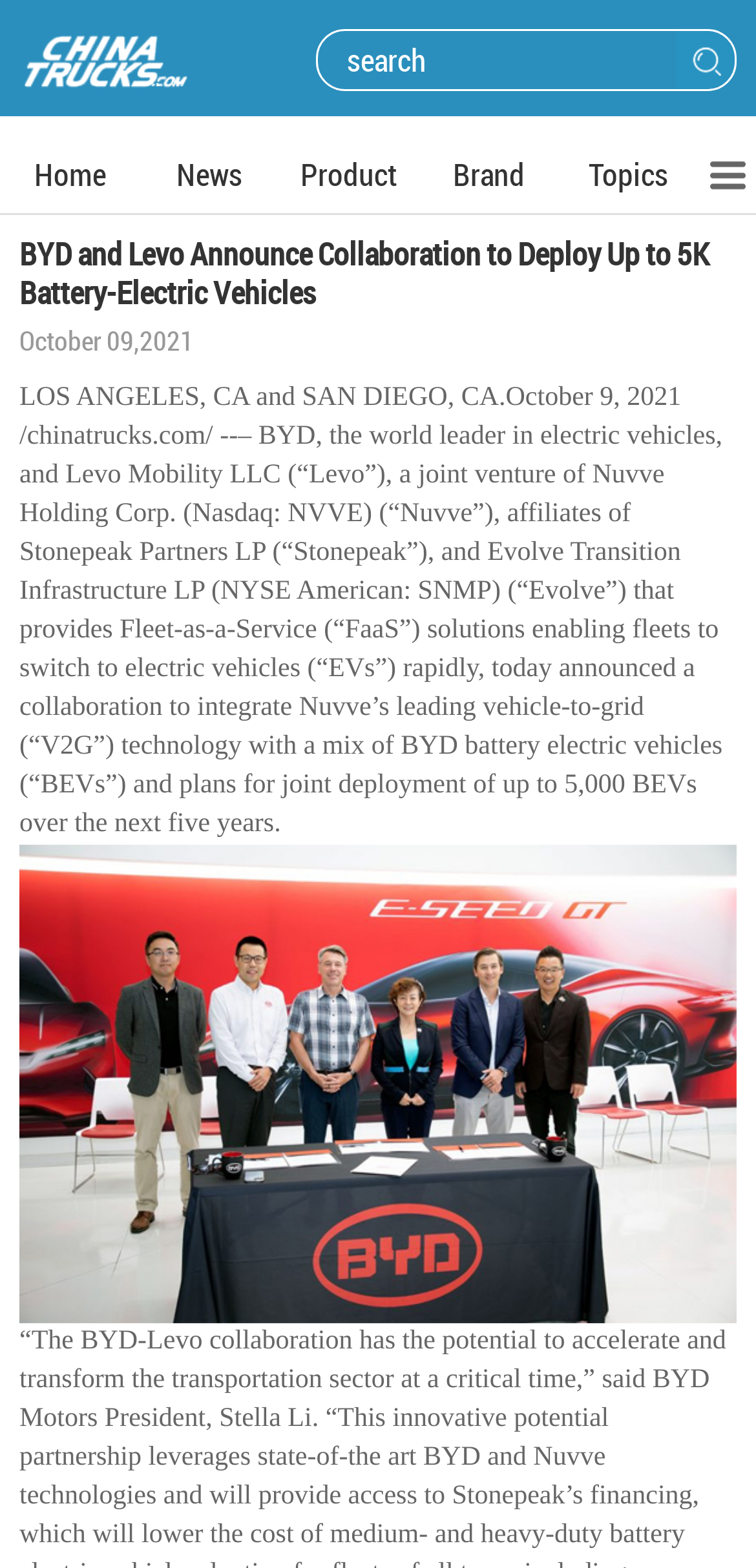Based on the element description Product, identify the bounding box of the UI element in the given webpage screenshot. The coordinates should be in the format (top-left x, top-left y, bottom-right x, bottom-right y) and must be between 0 and 1.

[0.397, 0.098, 0.526, 0.125]